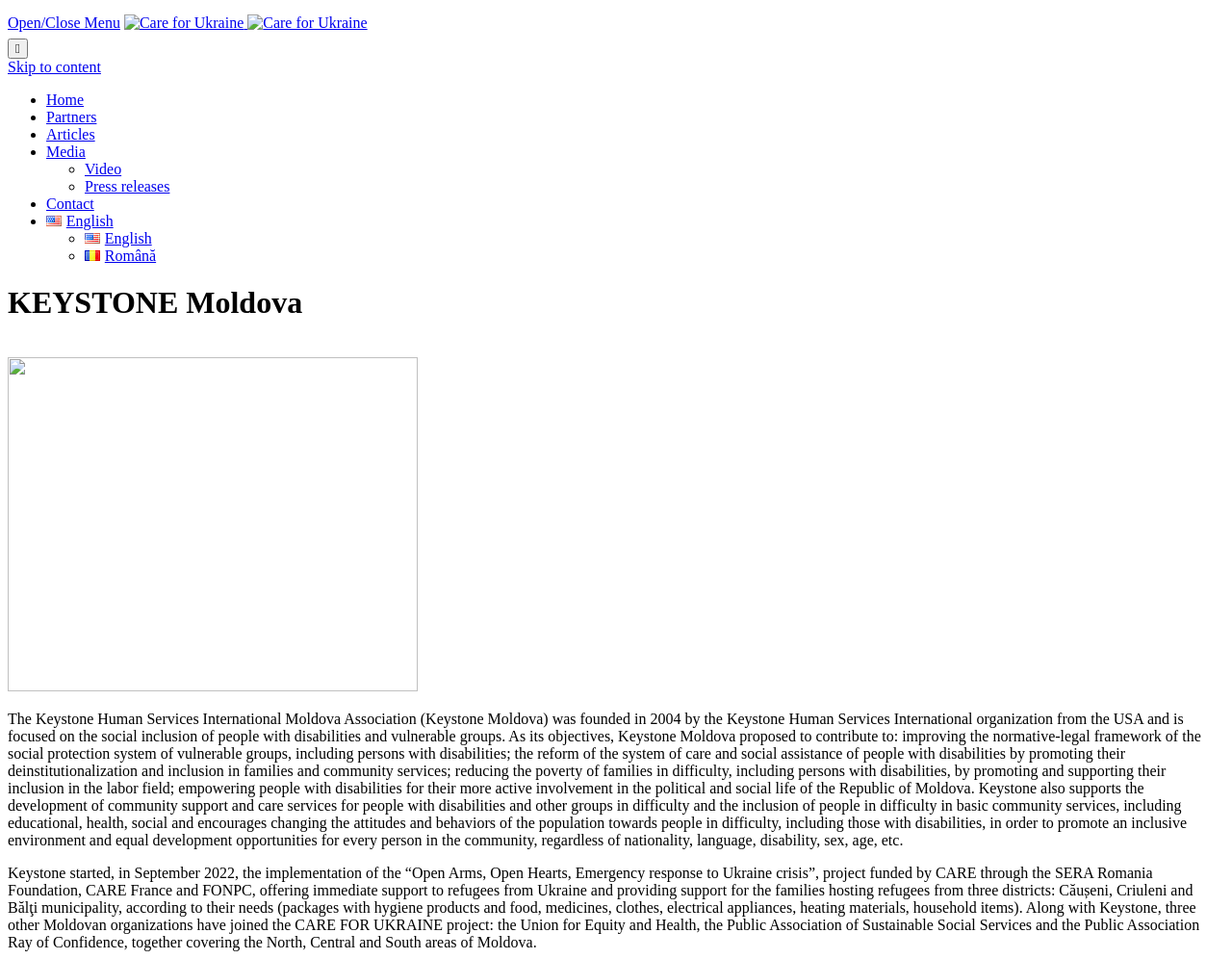Can you find the bounding box coordinates for the element that needs to be clicked to execute this instruction: "Read articles"? The coordinates should be given as four float numbers between 0 and 1, i.e., [left, top, right, bottom].

[0.038, 0.132, 0.077, 0.149]